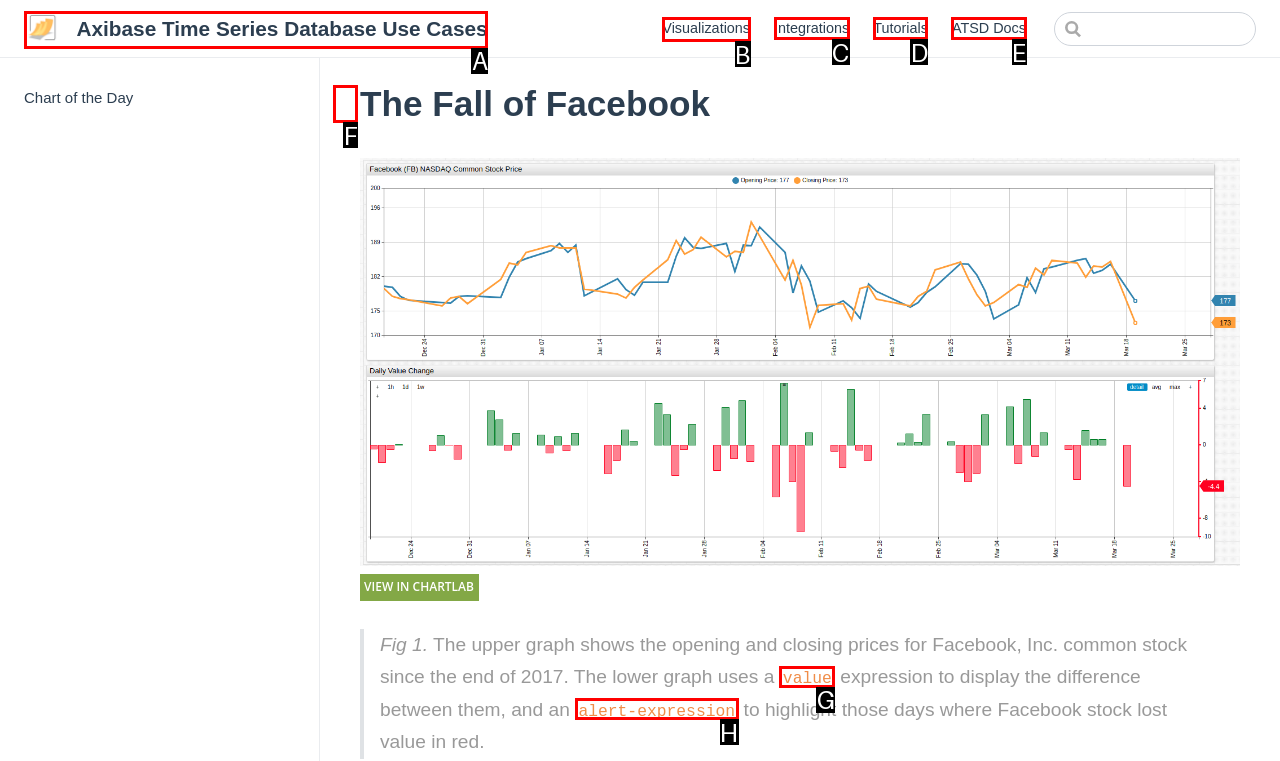Choose the option that aligns with the description: Visualizations
Respond with the letter of the chosen option directly.

B